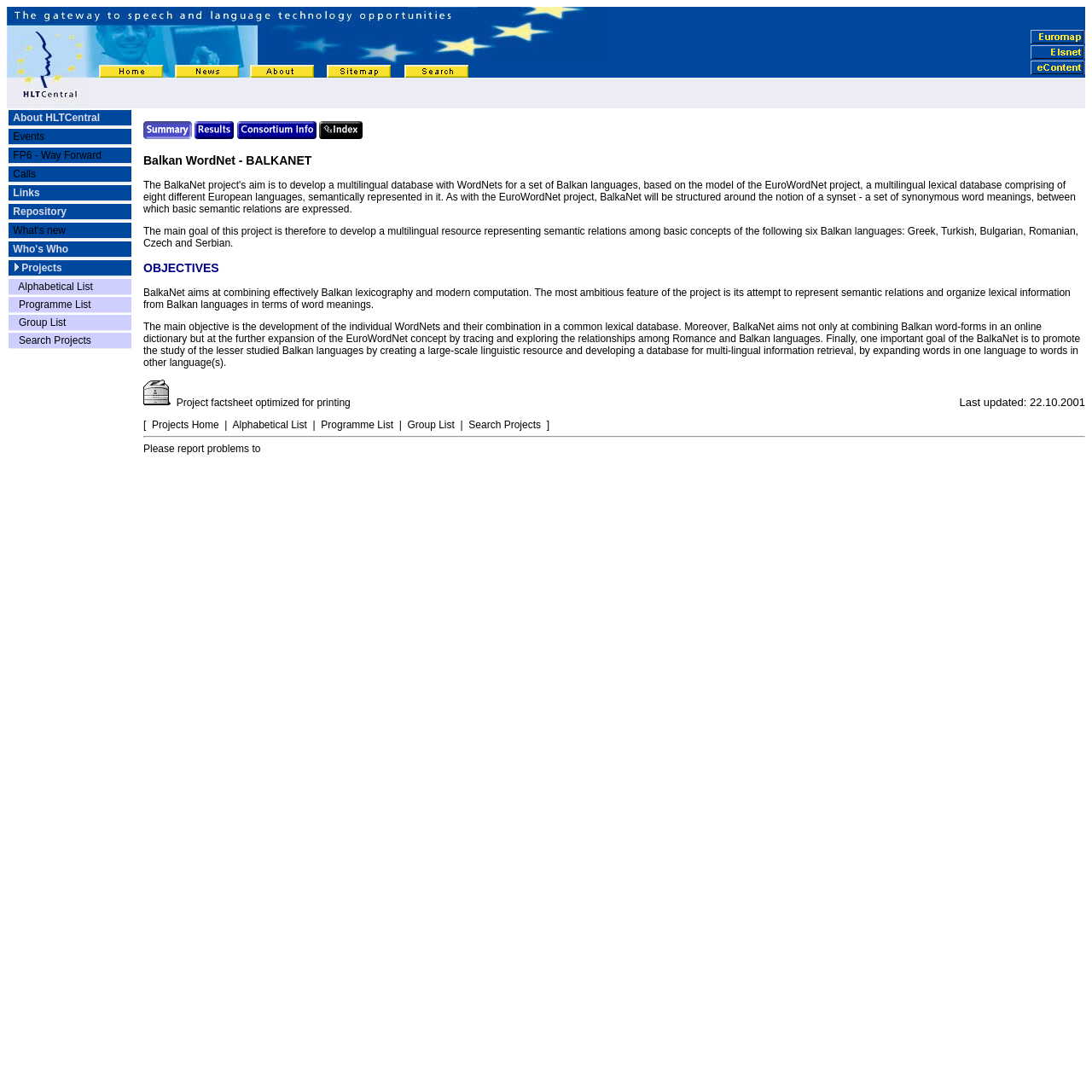Answer the question using only one word or a concise phrase: When was the project factsheet last updated?

22.10.2001